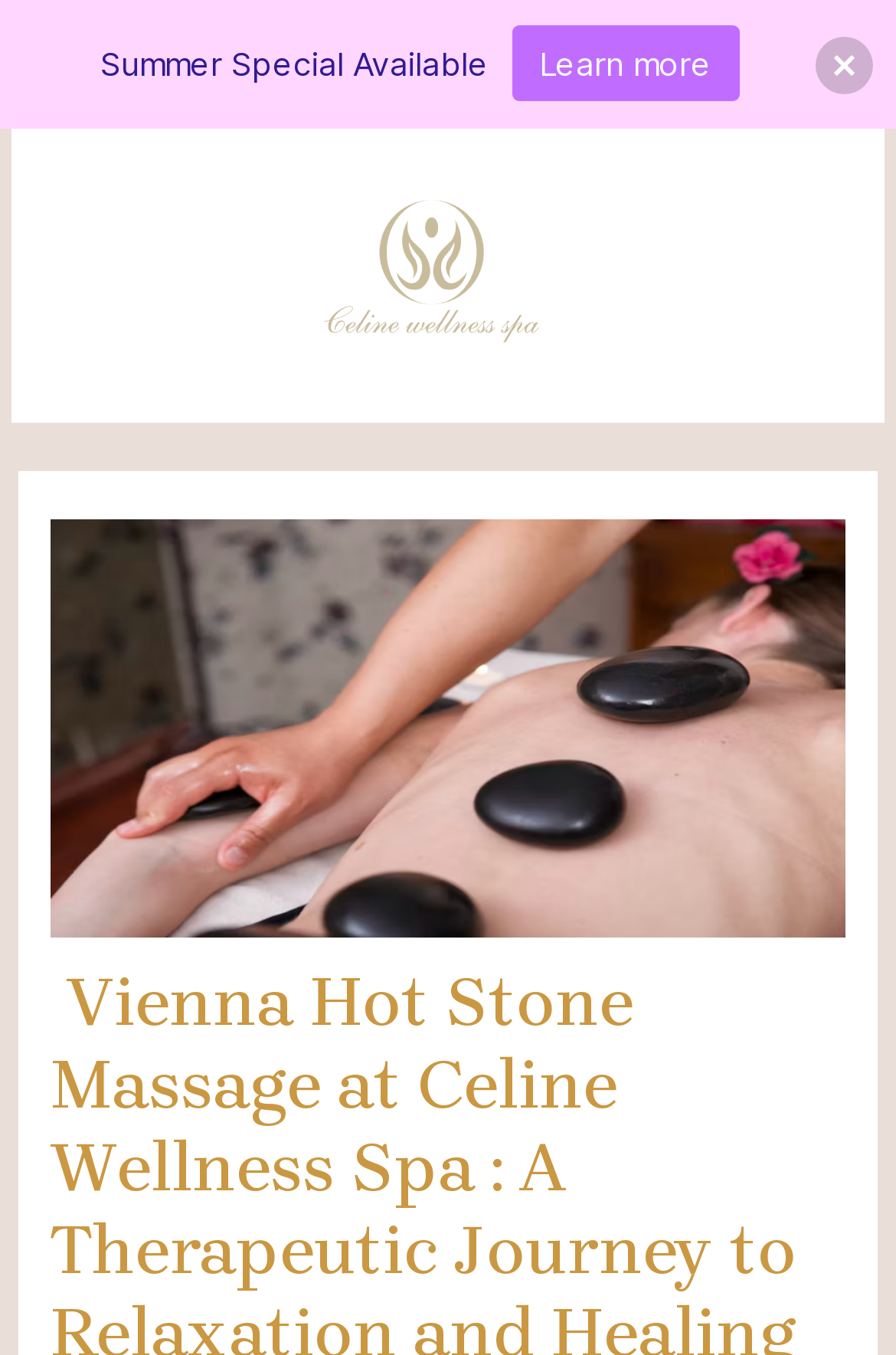Summarize the webpage with intricate details.

The webpage is about Vienna Hot Stone Massage at Celine Wellness Spa, a therapeutic journey to relaxation and healing. At the top left, there is a logo of Celine Wellness Spa, which is an image with a link to the spa's main page. Below the logo, there is a main menu button on the right side, accompanied by a small icon.

In the middle of the page, a prominent text "Summer Special Available" is displayed, with a "Learn more" link to the right of it. This section is likely promoting a limited-time offer for the hot stone massage.

At the top right corner, there is a small icon with a link, possibly a social media or contact link. The page has a clean and simple layout, with a focus on promoting the Vienna Hot Stone Massage service and the spa's summer special.